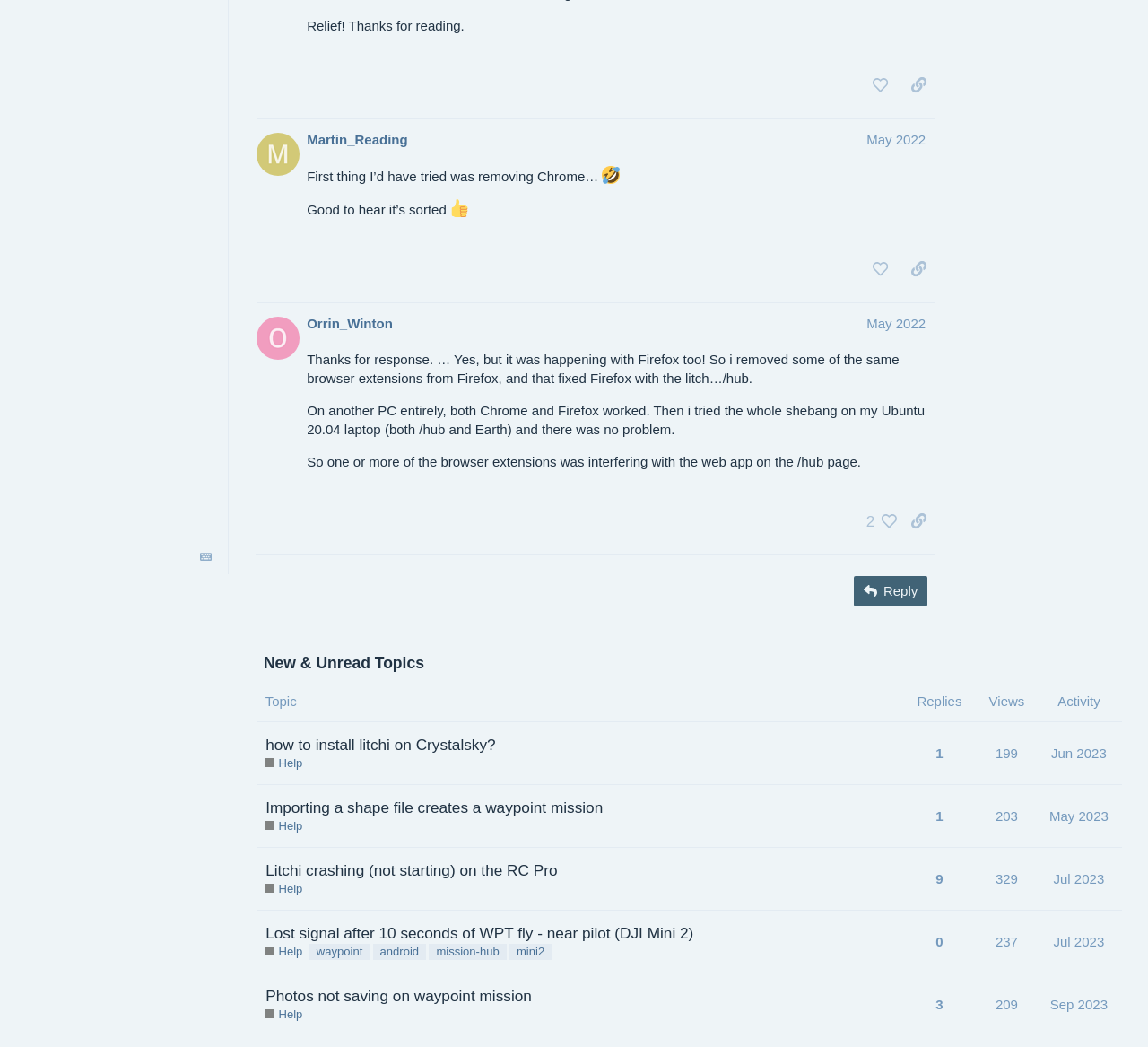Find the coordinates for the bounding box of the element with this description: "Orrin_Winton".

[0.267, 0.3, 0.342, 0.318]